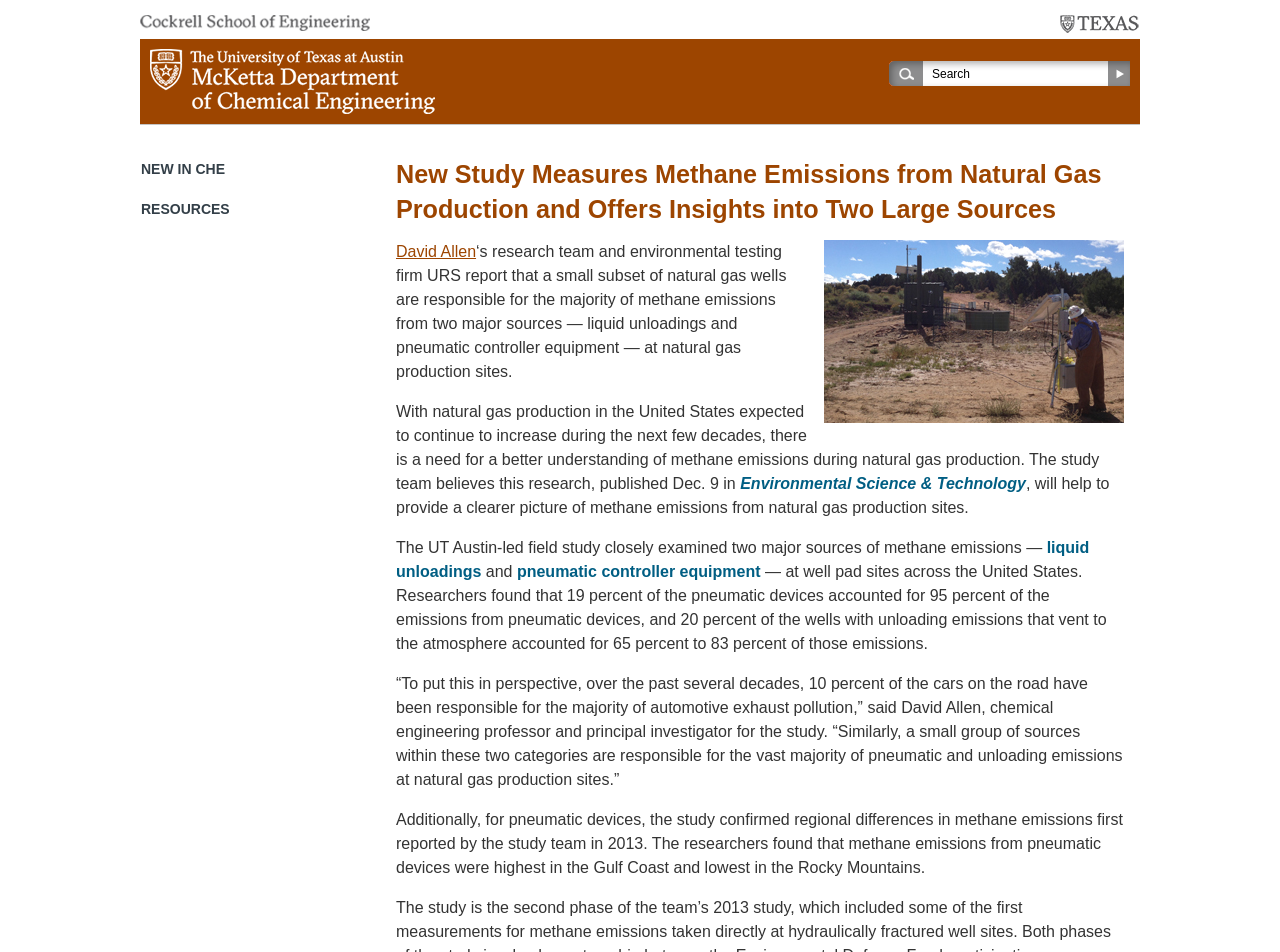Give a complete and precise description of the webpage's appearance.

The webpage appears to be an article about a new study on methane emissions from natural gas production. At the top of the page, there are three links to the Cockrell School of Engineering, The University of Texas at Austin, and the McKetta Department of Chemical Engineering, each accompanied by an image. 

On the top right, there is a search box with a "Search" button next to it. Below the search box, there is a heading with the title of the article, "New Study Measures Methane Emissions from Natural Gas Production and Offers Insights into Two Large Sources". 

To the right of the title, there is an image of a researcher in a hard hat standing next to a natural gas well site, analyzing data. Below the image, there are several paragraphs of text describing the study's findings, including the fact that a small subset of natural gas wells are responsible for the majority of methane emissions from two major sources. 

The text also mentions that the study's research team found regional differences in methane emissions from pneumatic devices, with the highest emissions in the Gulf Coast and the lowest in the Rocky Mountains. 

On the left side of the page, there are two headings, "NEW IN CHE" and "RESOURCES", but they do not appear to be directly related to the article's content.